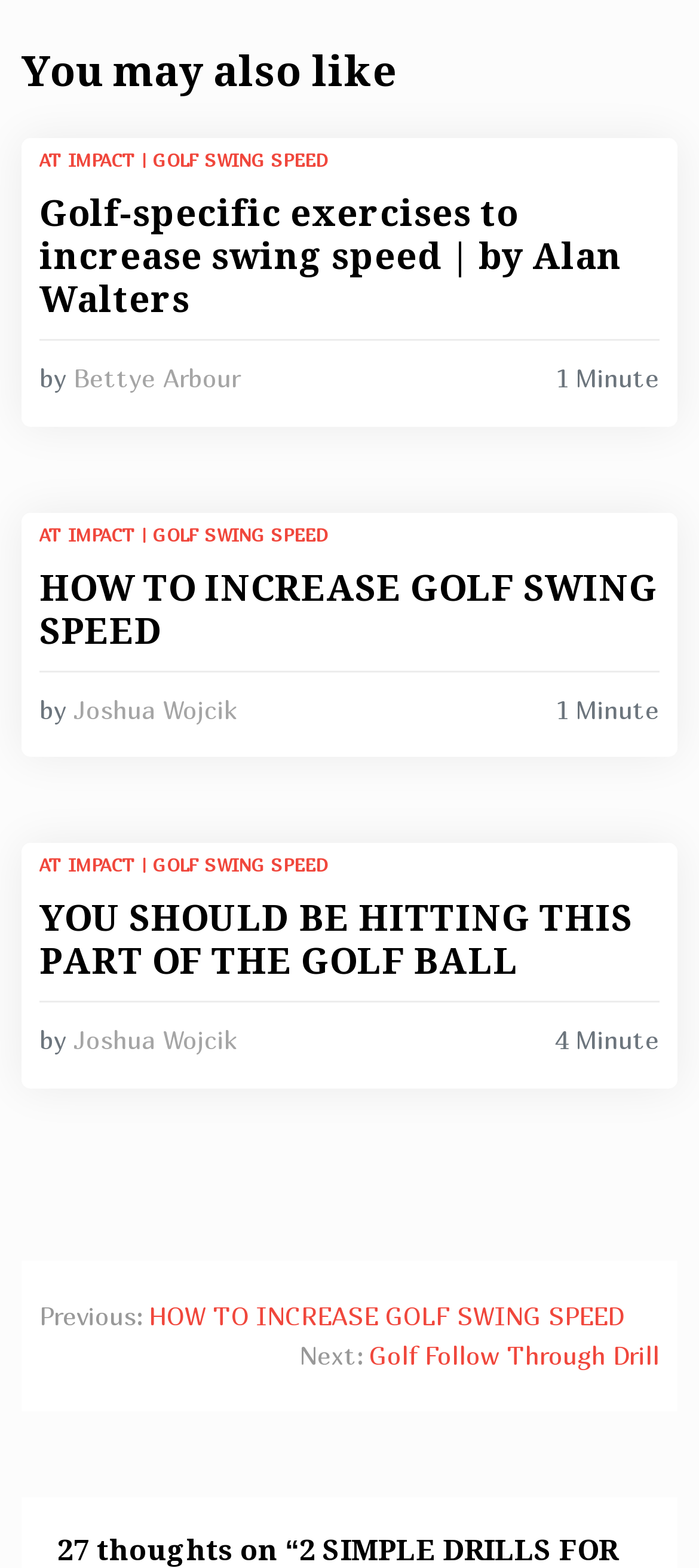Give the bounding box coordinates for the element described by: "Next: Golf Follow Through Drill".

[0.428, 0.852, 0.944, 0.878]